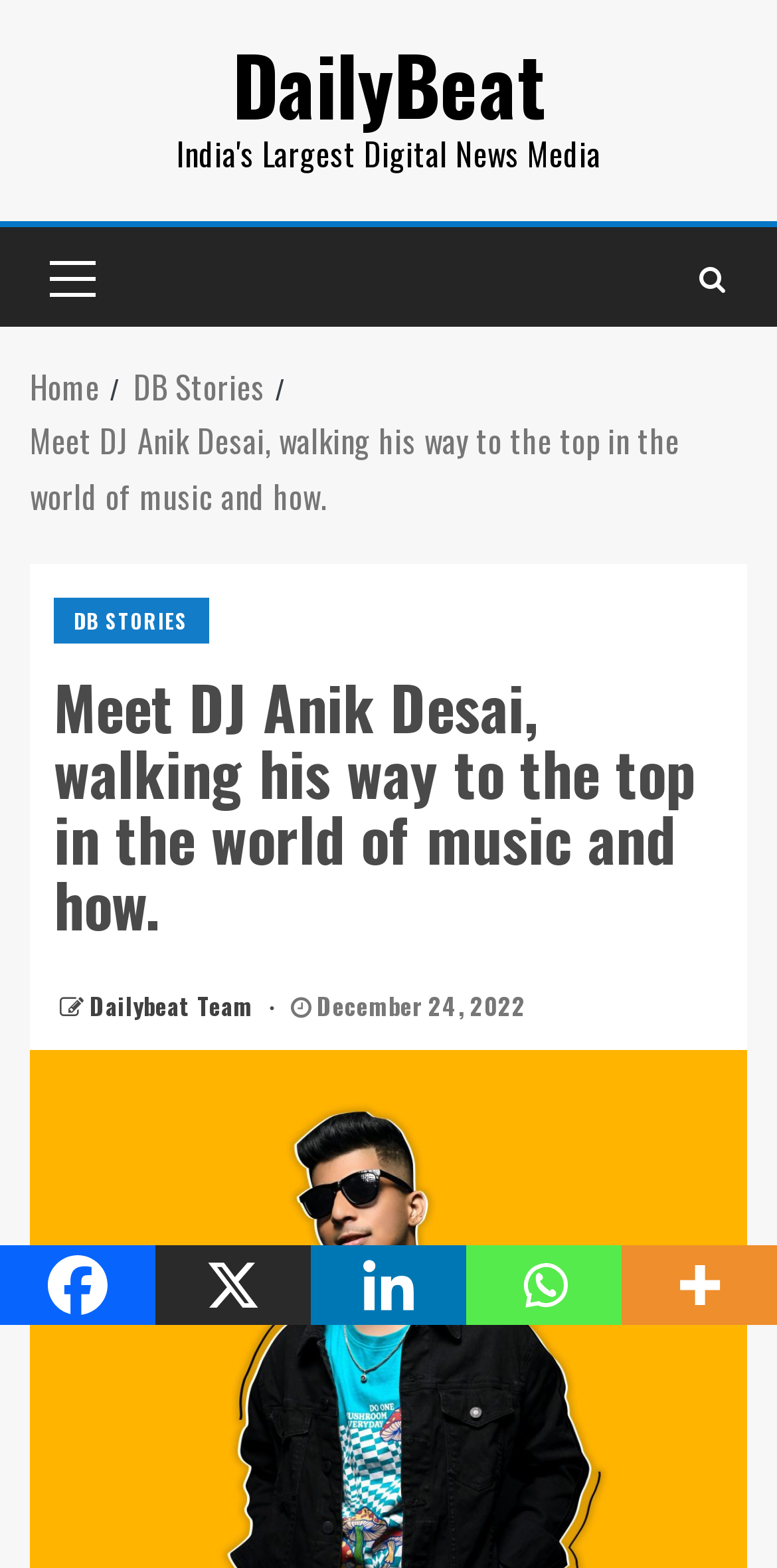How many social media links are available at the bottom of the page?
Look at the image and respond to the question as thoroughly as possible.

At the bottom of the page, there are links to Facebook, X, Linkedin, Whatsapp, and More, which is an image link. Therefore, there are 5 social media links available.